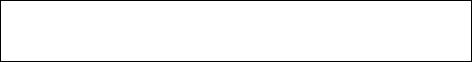Answer briefly with one word or phrase:
What type of content is missing from the image?

Visual element